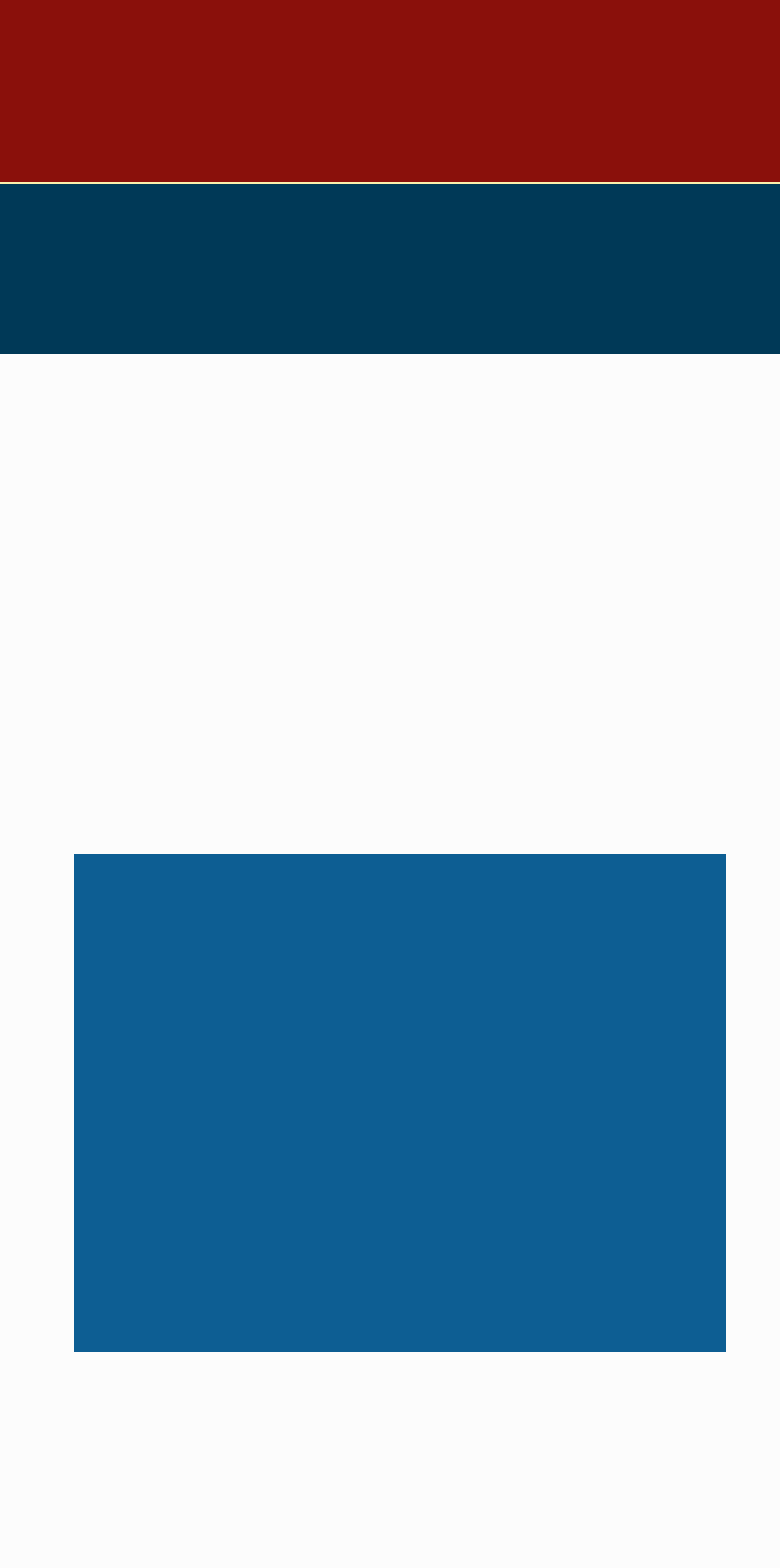Can you look at the image and give a comprehensive answer to the question:
What is the name of the center?

I found the answer by looking at the link with the bounding box coordinates [0.062, 0.014, 0.808, 0.068], which indicates that it is a prominent link at the top of the page.